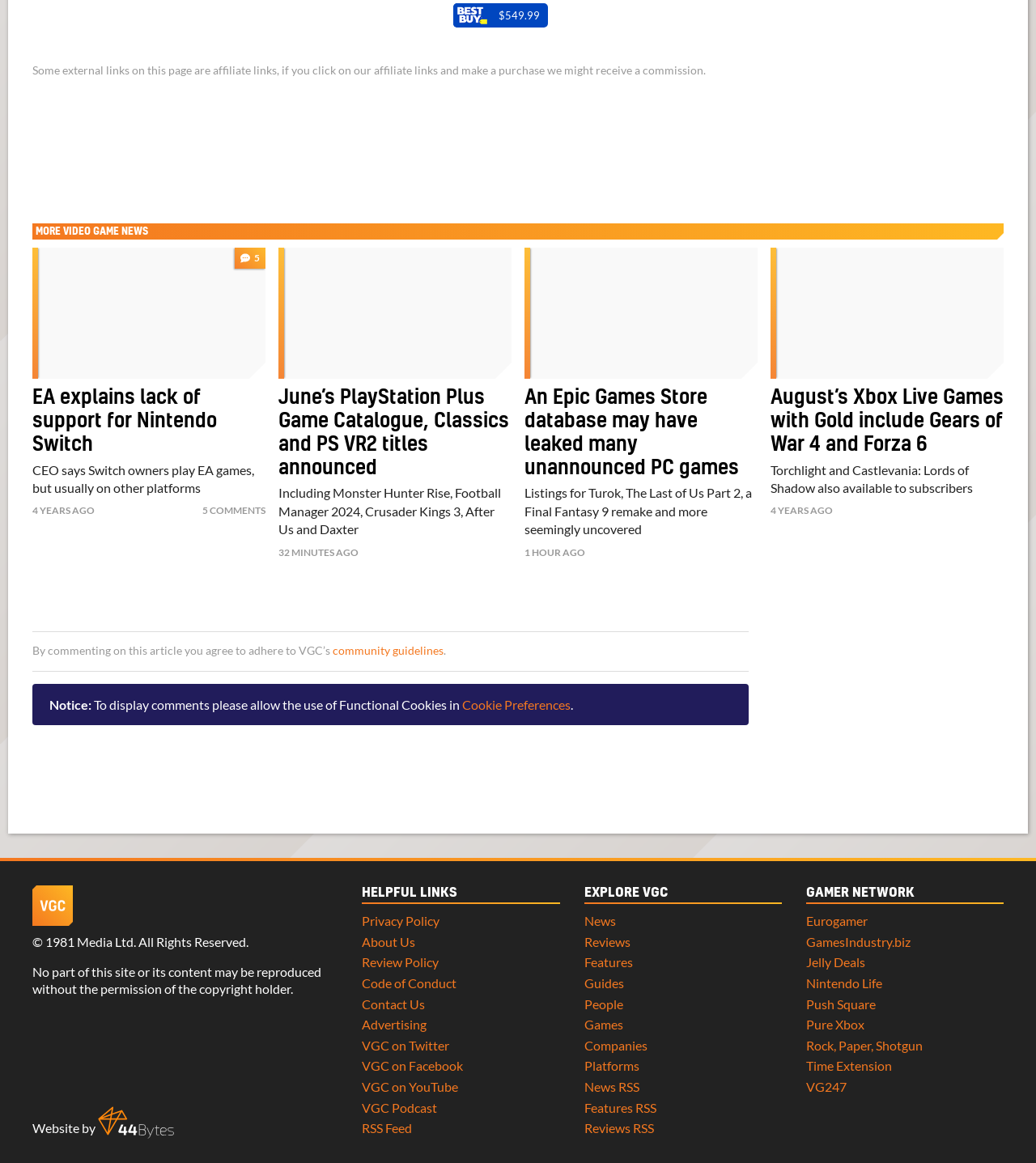Find the bounding box coordinates for the HTML element described as: "3". The coordinates should consist of four float values between 0 and 1, i.e., [left, top, right, bottom].

None